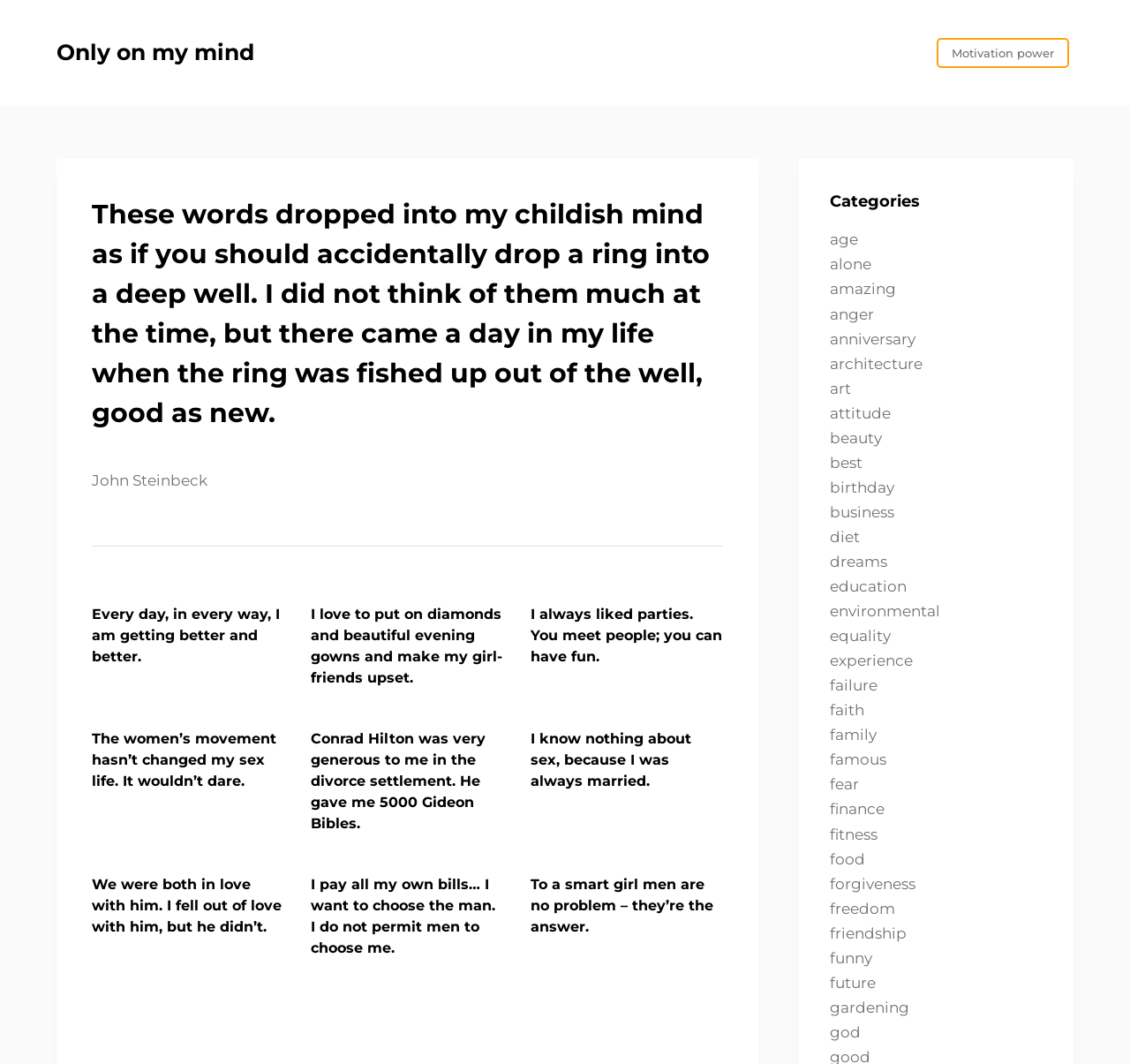Using the information shown in the image, answer the question with as much detail as possible: How many quotes are listed under 'Motivation power'?

I counted the number of article elements under 'Motivation power' and found 9 quotes listed.